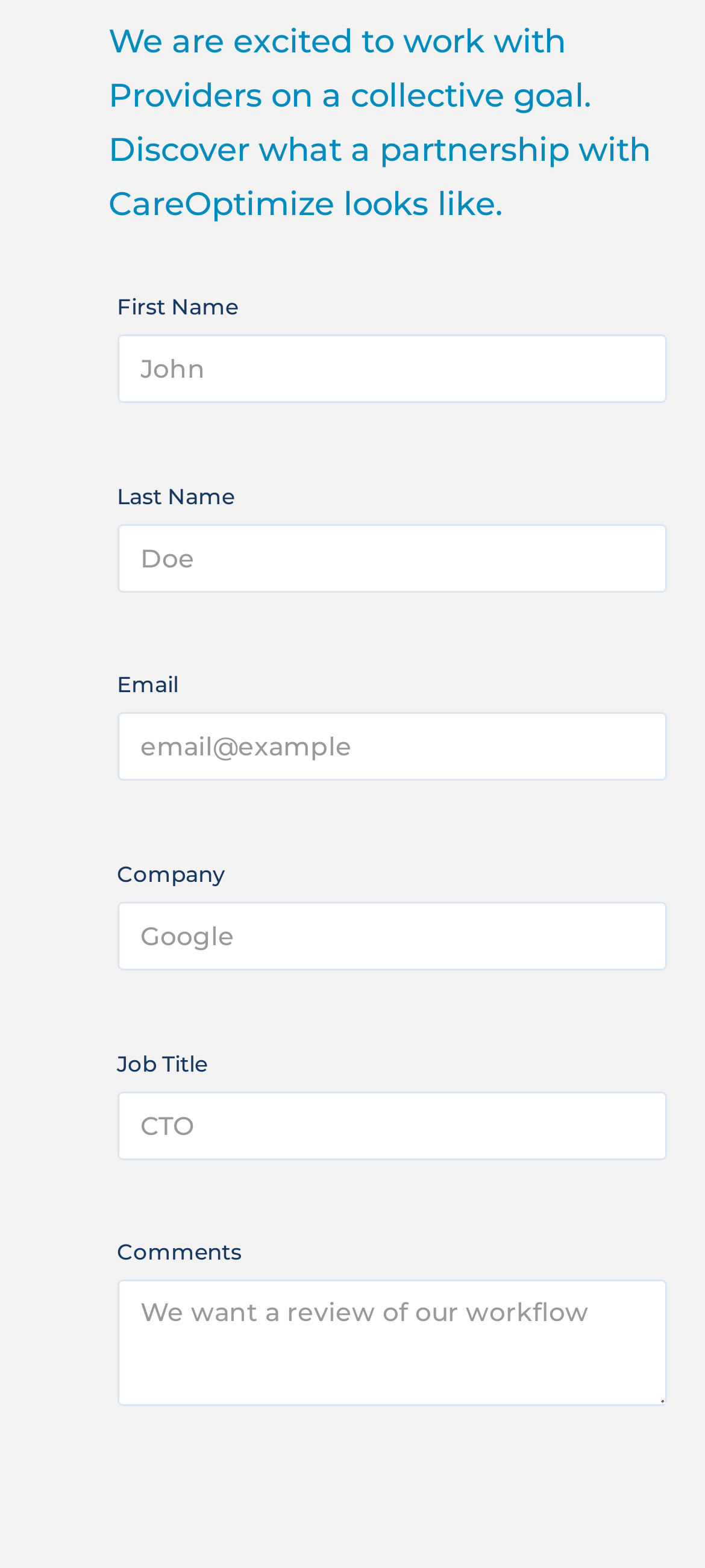What is the label of the last form field?
Using the image, answer in one word or phrase.

Comments